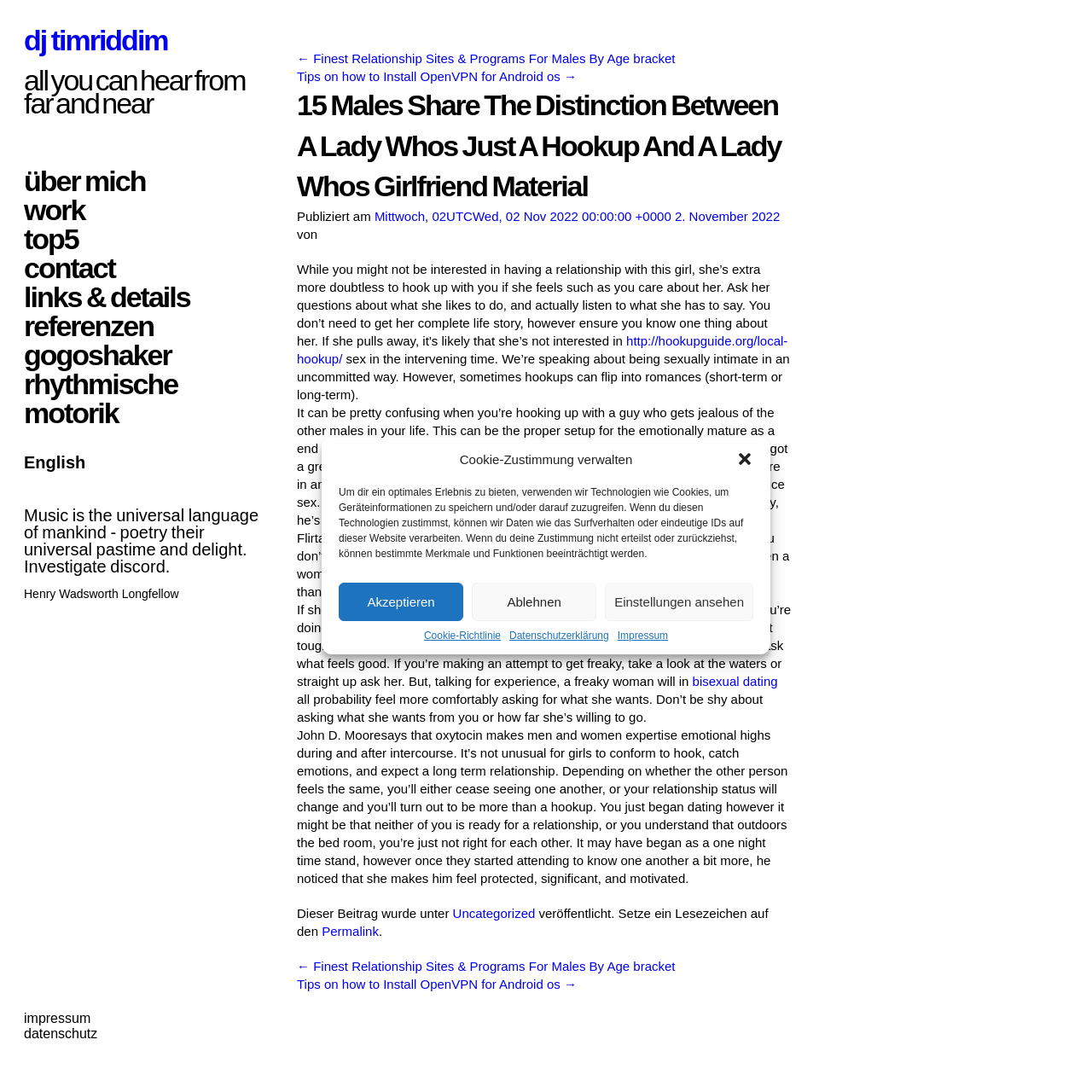Locate the bounding box coordinates of the element that needs to be clicked to carry out the instruction: "click the link to know more about the author". The coordinates should be given as four float numbers ranging from 0 to 1, i.e., [left, top, right, bottom].

[0.022, 0.153, 0.248, 0.179]